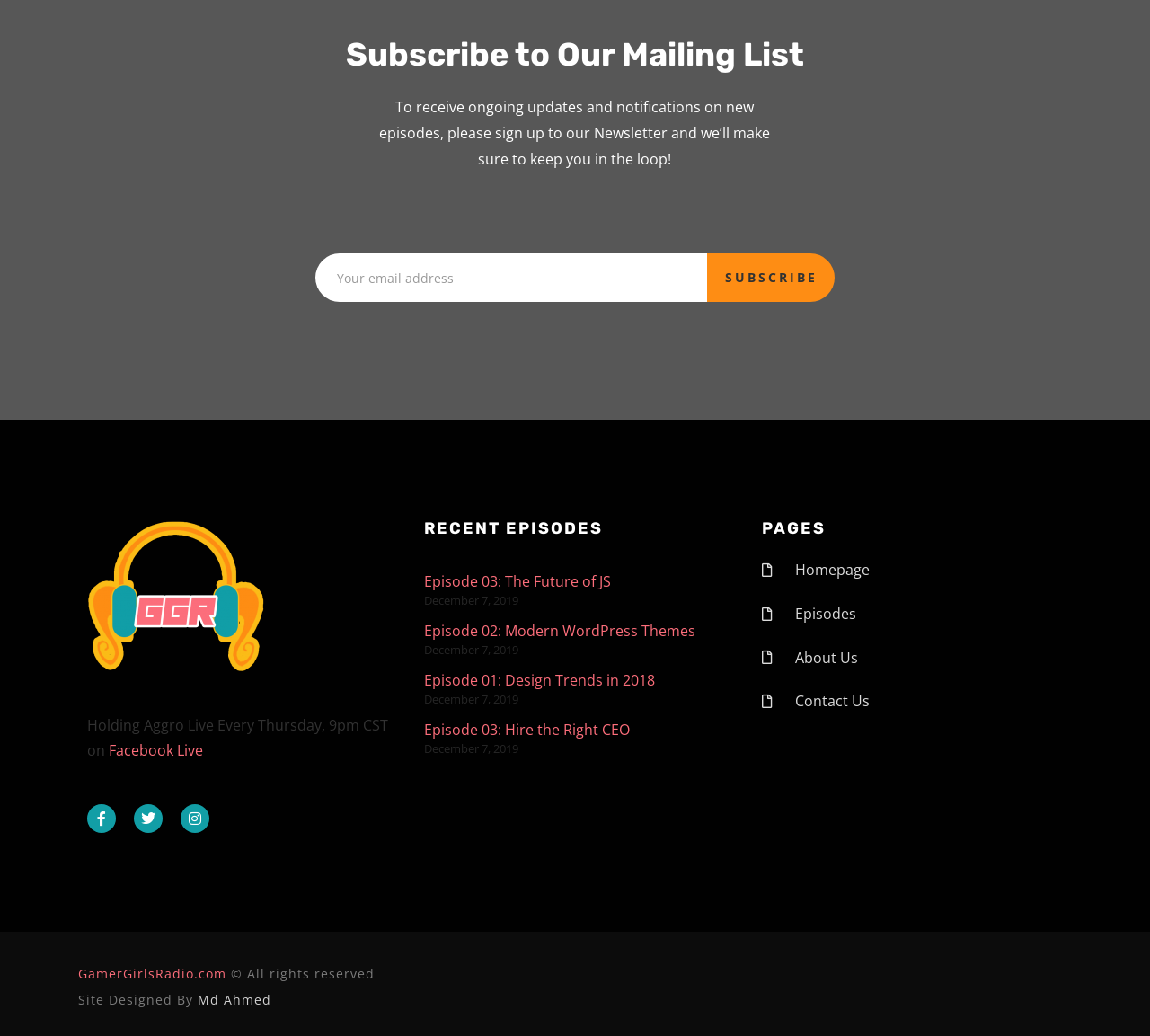For the element described, predict the bounding box coordinates as (top-left x, top-left y, bottom-right x, bottom-right y). All values should be between 0 and 1. Element description: name="EMAIL" placeholder="Your email address"

[0.274, 0.244, 0.62, 0.291]